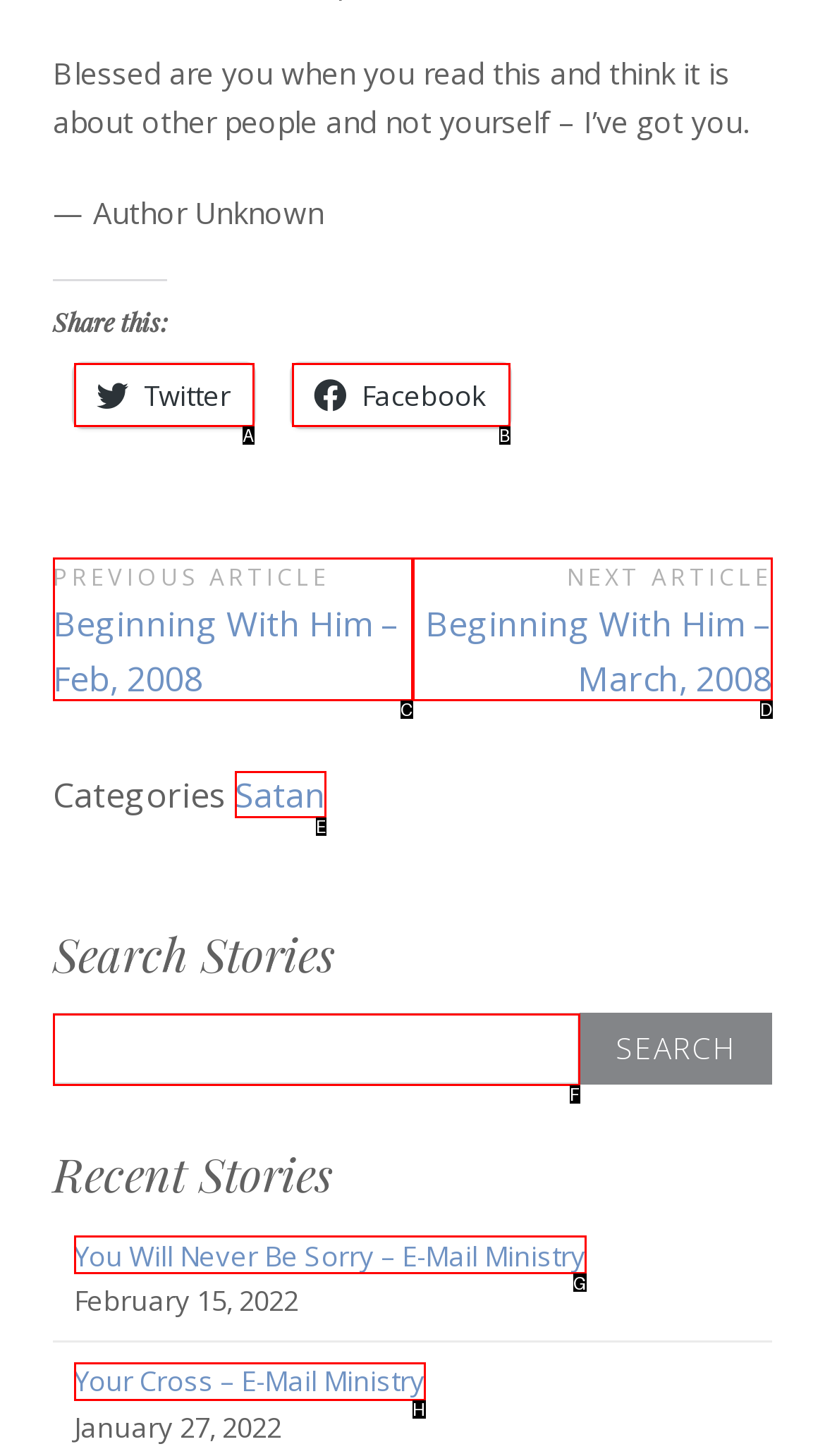Select the option that fits this description: Satan
Answer with the corresponding letter directly.

E